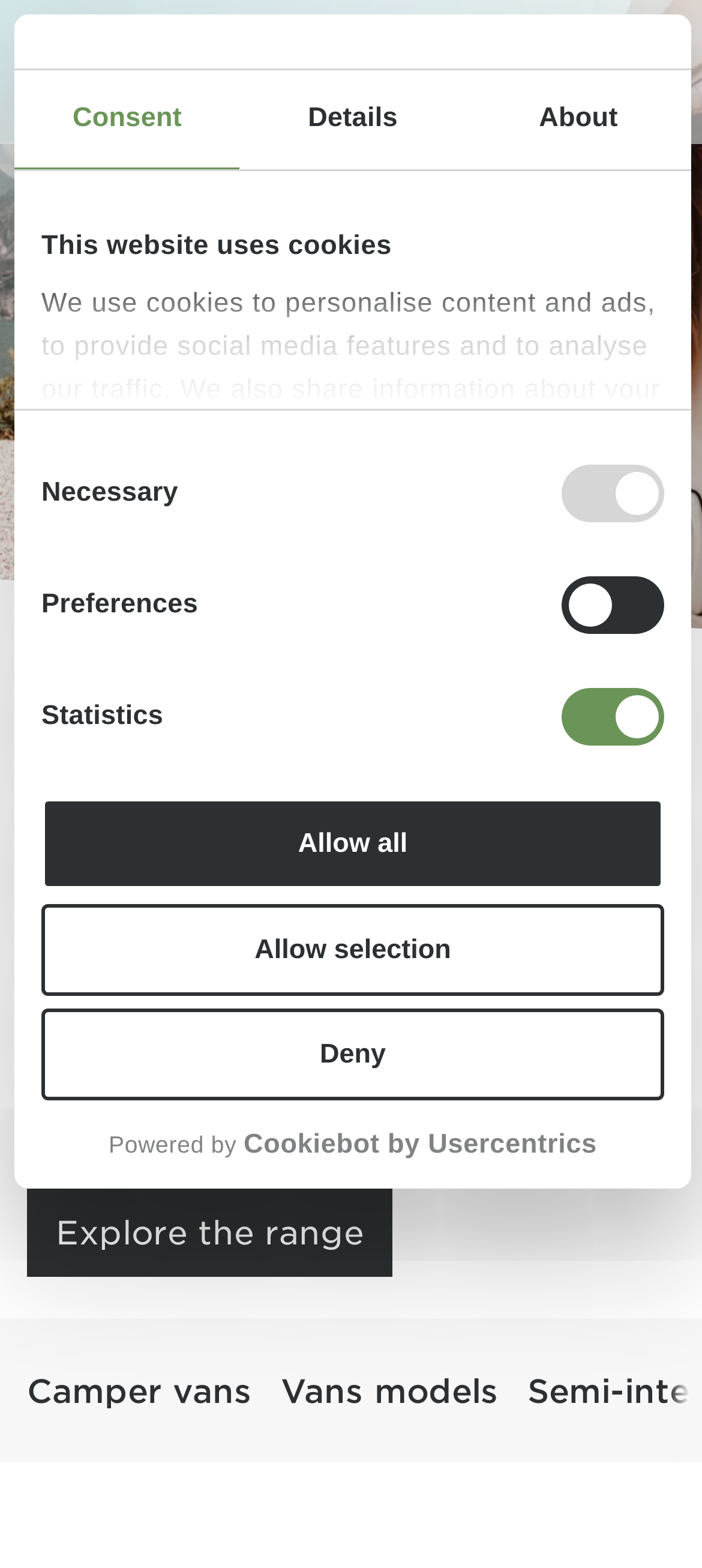Refer to the image and provide an in-depth answer to the question: 
What is the relationship between Etrusco and the motorhomes?

Etrusco appears to be a brand that manufactures or sells motorhomes, as indicated by the logo and the text 'Every Etrusco is the perfect companion for unforgettable adventures'.